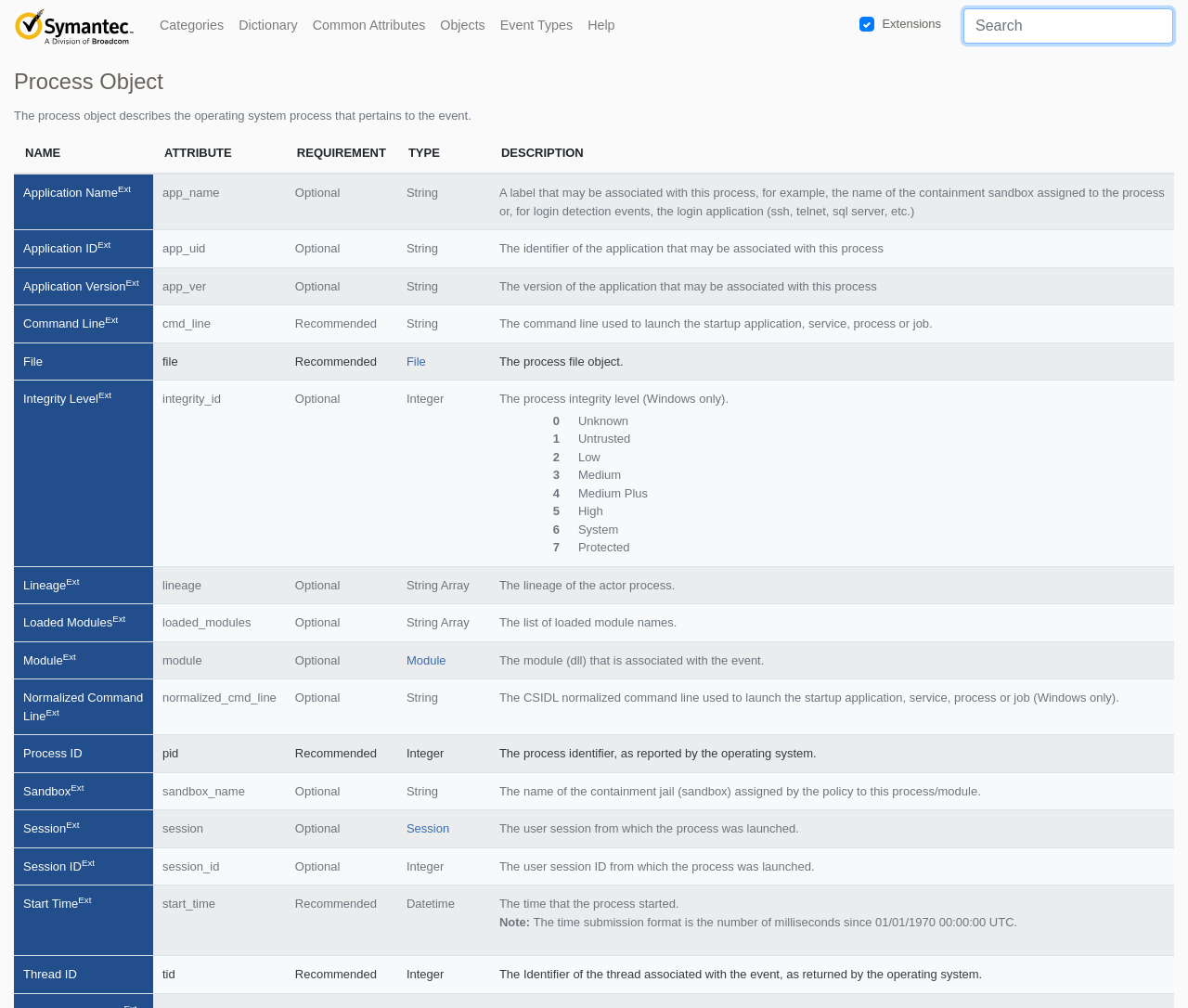Can you specify the bounding box coordinates for the region that should be clicked to fulfill this instruction: "Search for a term".

[0.811, 0.008, 0.988, 0.043]